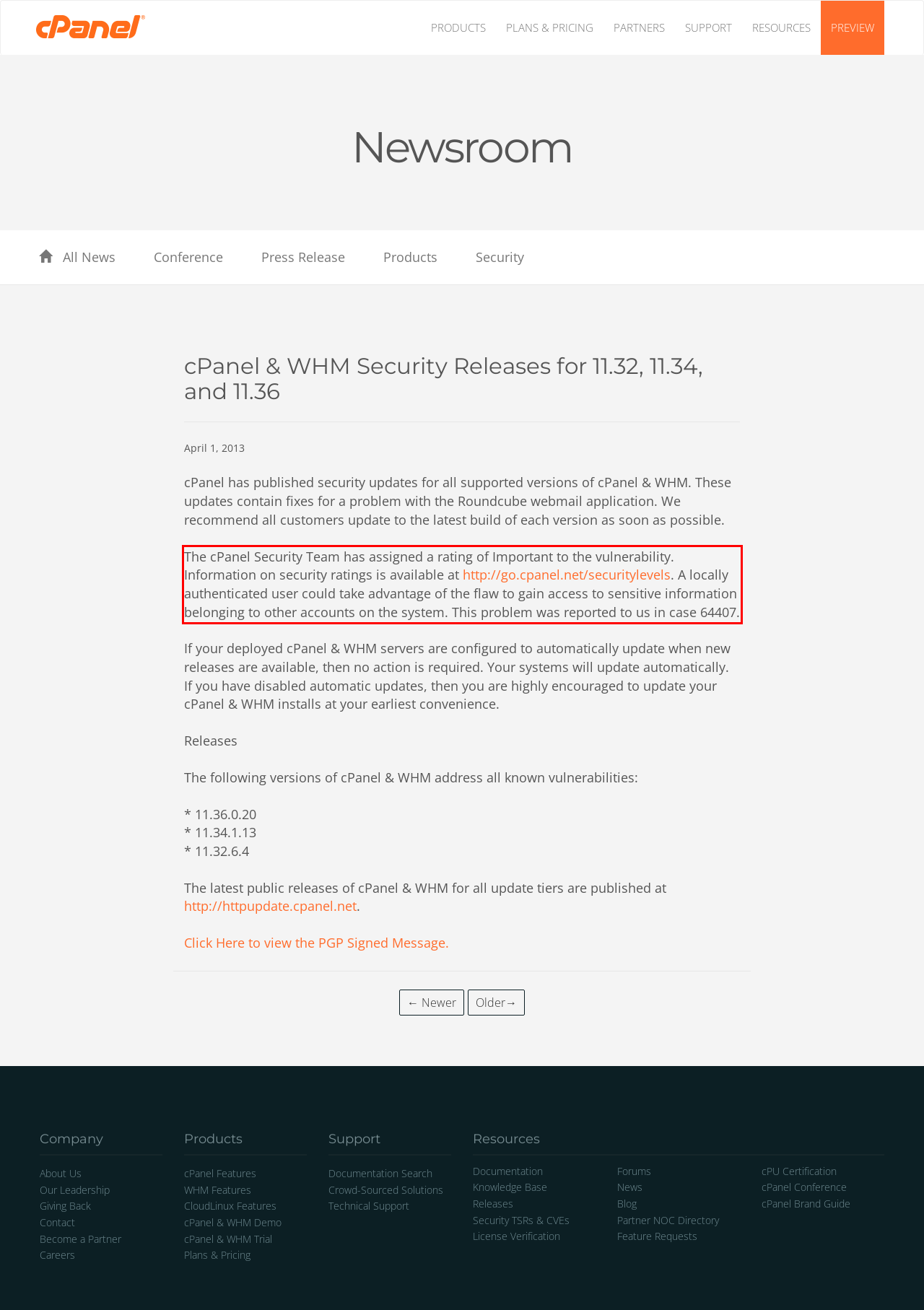Using the webpage screenshot, recognize and capture the text within the red bounding box.

The cPanel Security Team has assigned a rating of Important to the vulnerability. Information on security ratings is available at http://go.cpanel.net/securitylevels. A locally authenticated user could take advantage of the flaw to gain access to sensitive information belonging to other accounts on the system. This problem was reported to us in case 64407.